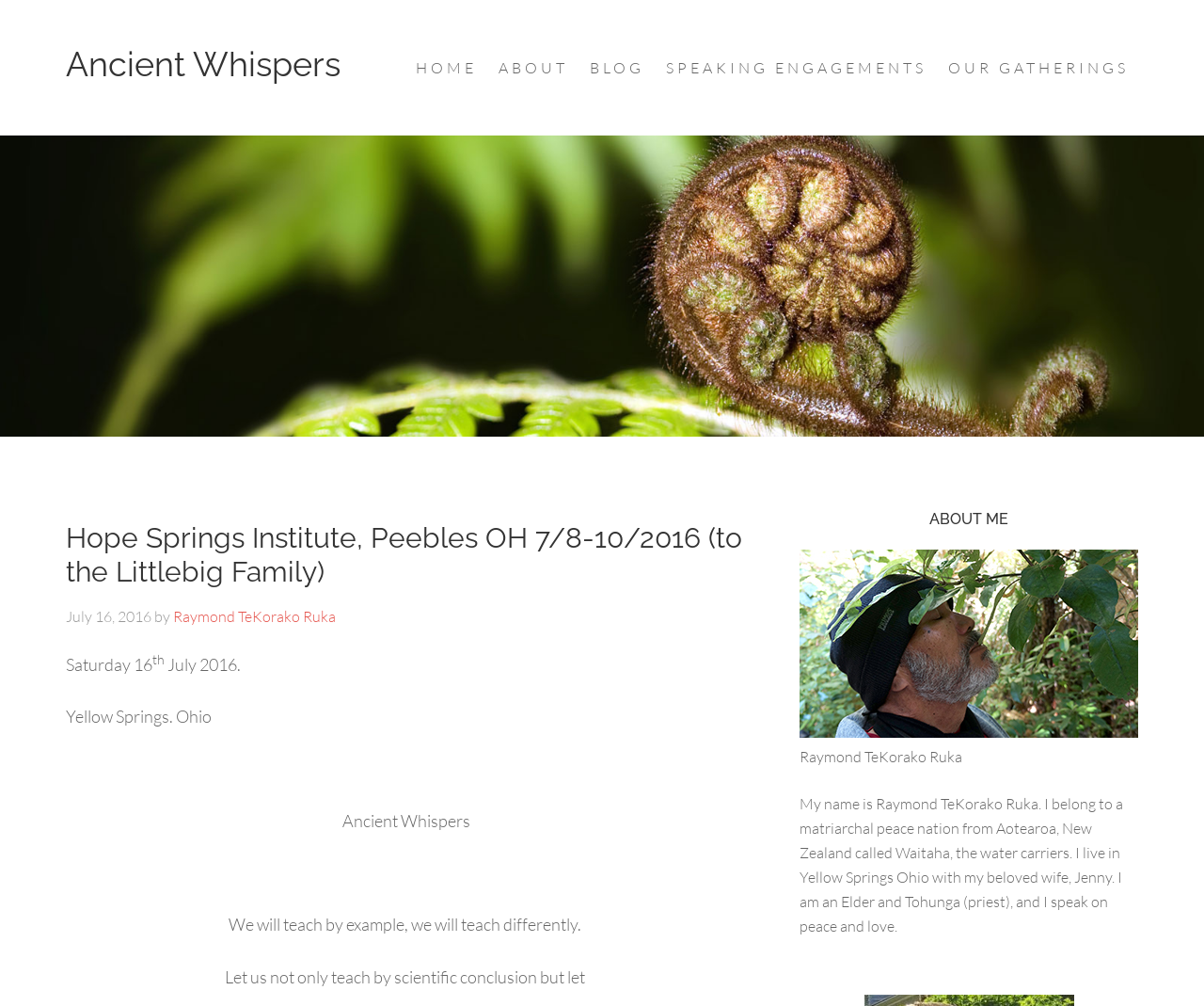What is the name of the speaker?
Answer the question with a thorough and detailed explanation.

I found the name of the speaker by looking at the text 'Raymond TeKorako Ruka' which is located below the header and above the description of the speaker.